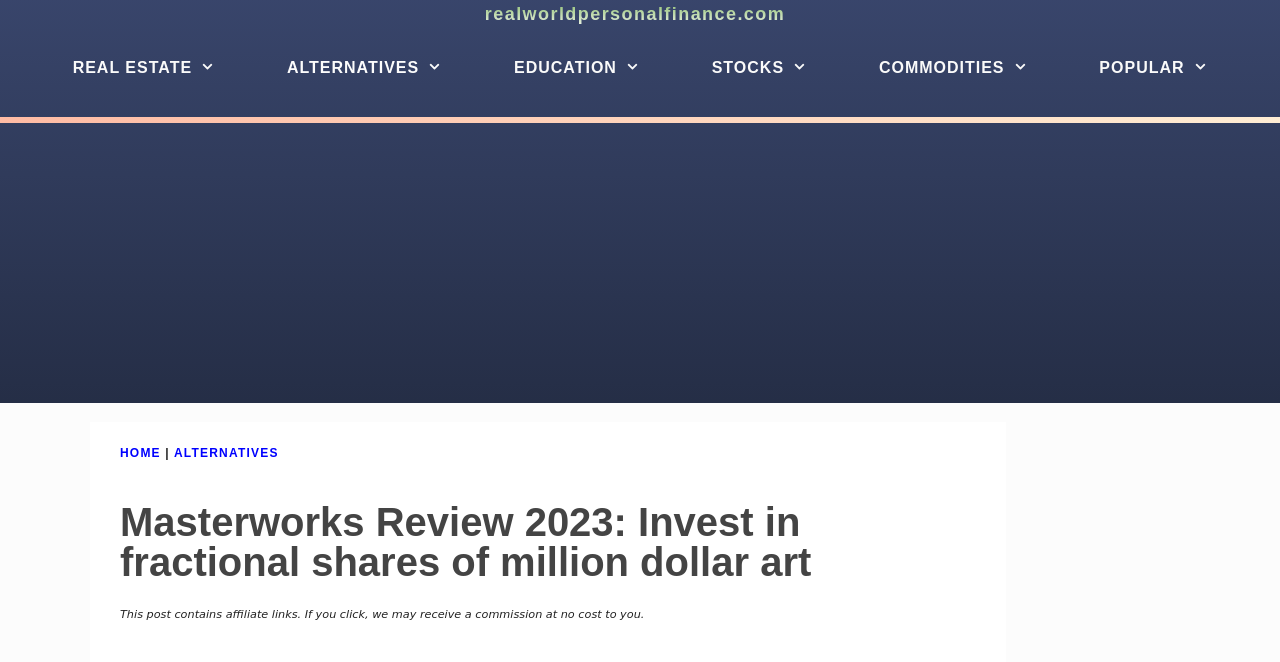Locate the bounding box coordinates of the clickable region necessary to complete the following instruction: "Click on REAL ESTATE". Provide the coordinates in the format of four float numbers between 0 and 1, i.e., [left, top, right, bottom].

[0.029, 0.043, 0.196, 0.161]